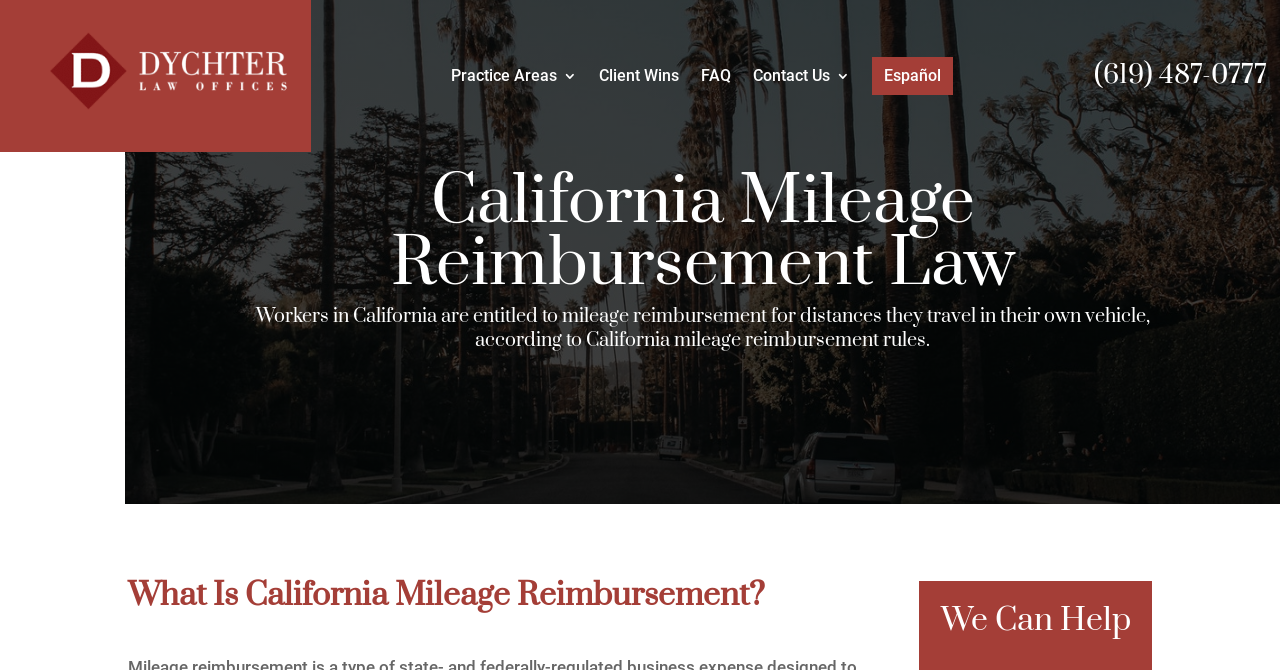Determine the bounding box coordinates of the UI element described below. Use the format (top-left x, top-left y, bottom-right x, bottom-right y) with floating point numbers between 0 and 1: (619) 487-0777

[0.854, 0.087, 0.99, 0.137]